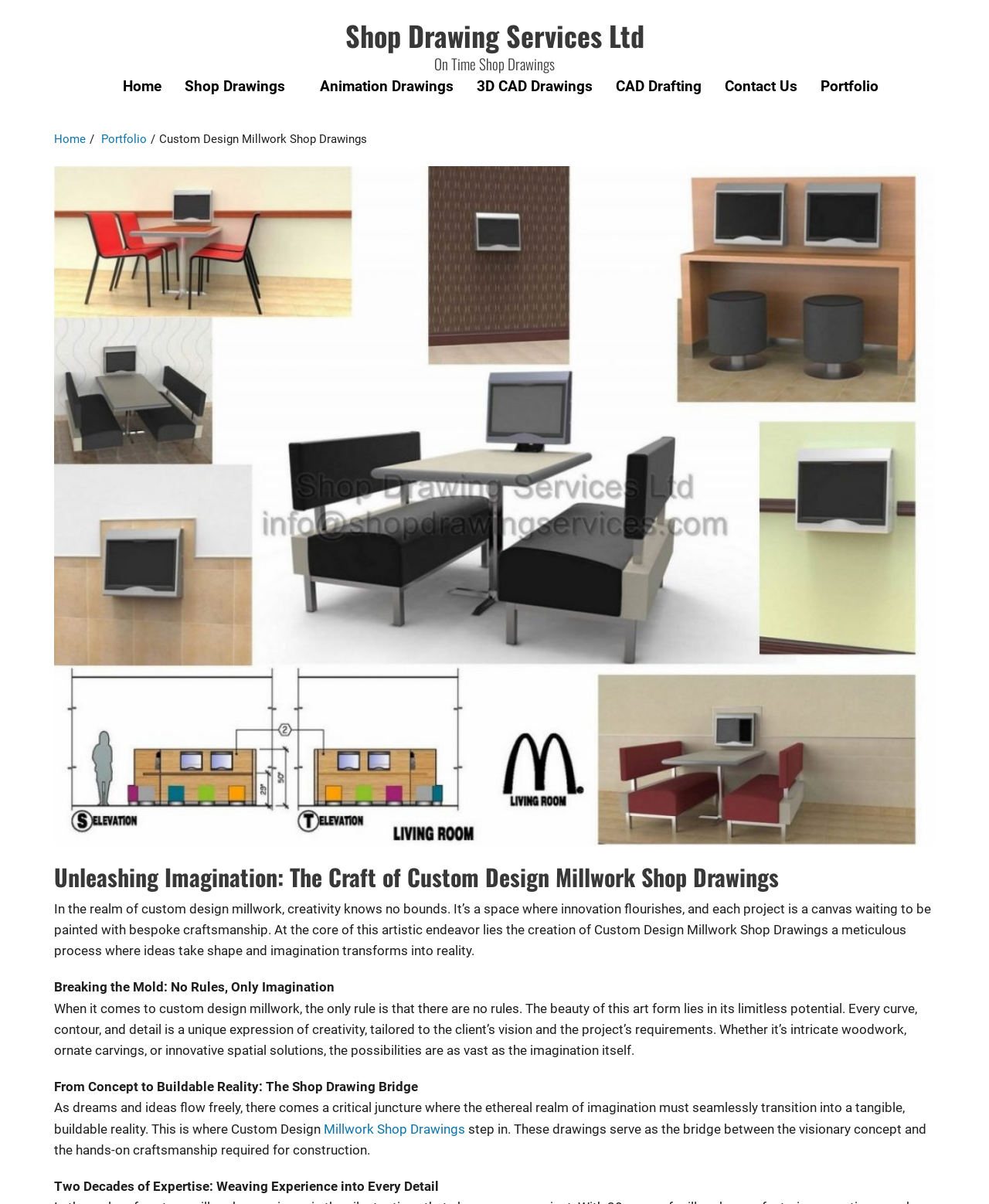Can you show the bounding box coordinates of the region to click on to complete the task described in the instruction: "Contact 'Shop Drawing Services Ltd'"?

[0.349, 0.012, 0.651, 0.046]